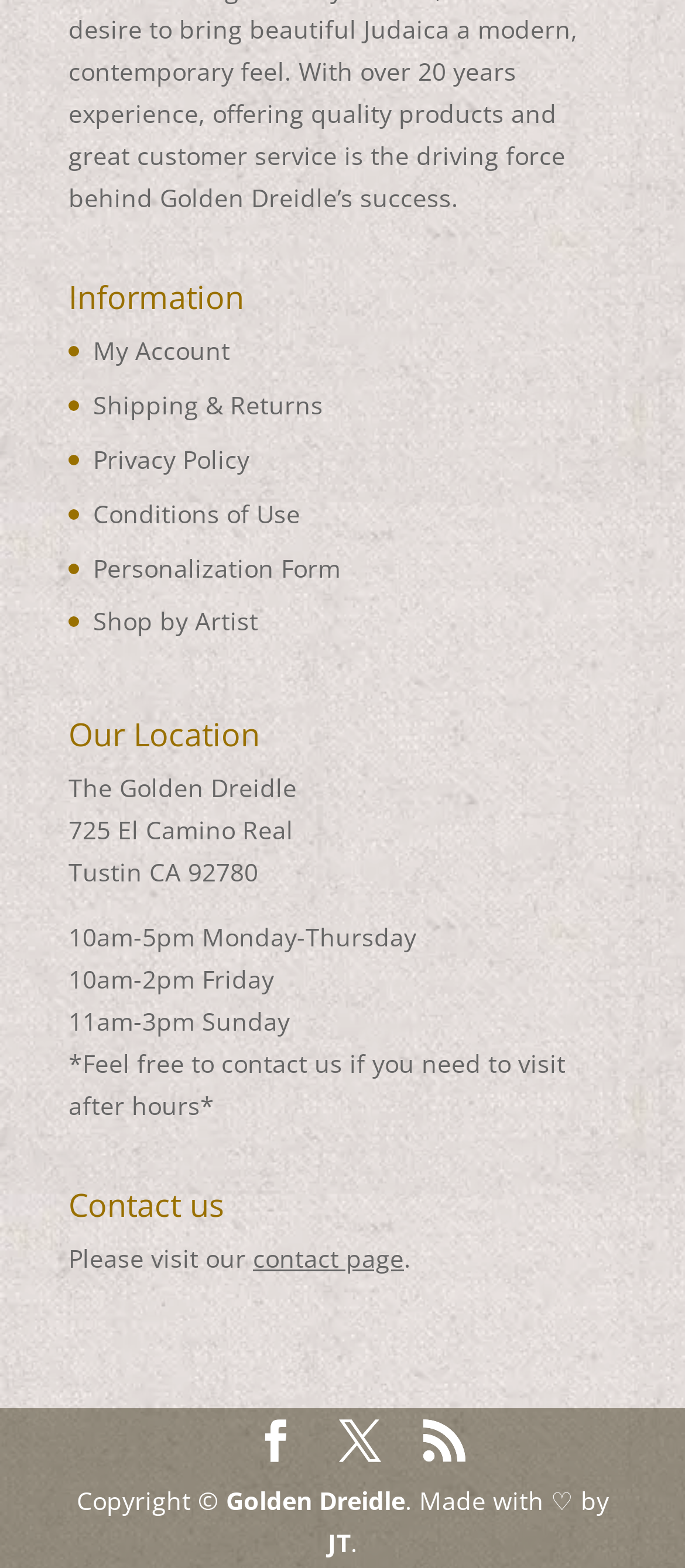Answer the question in a single word or phrase:
Who developed the website?

JT